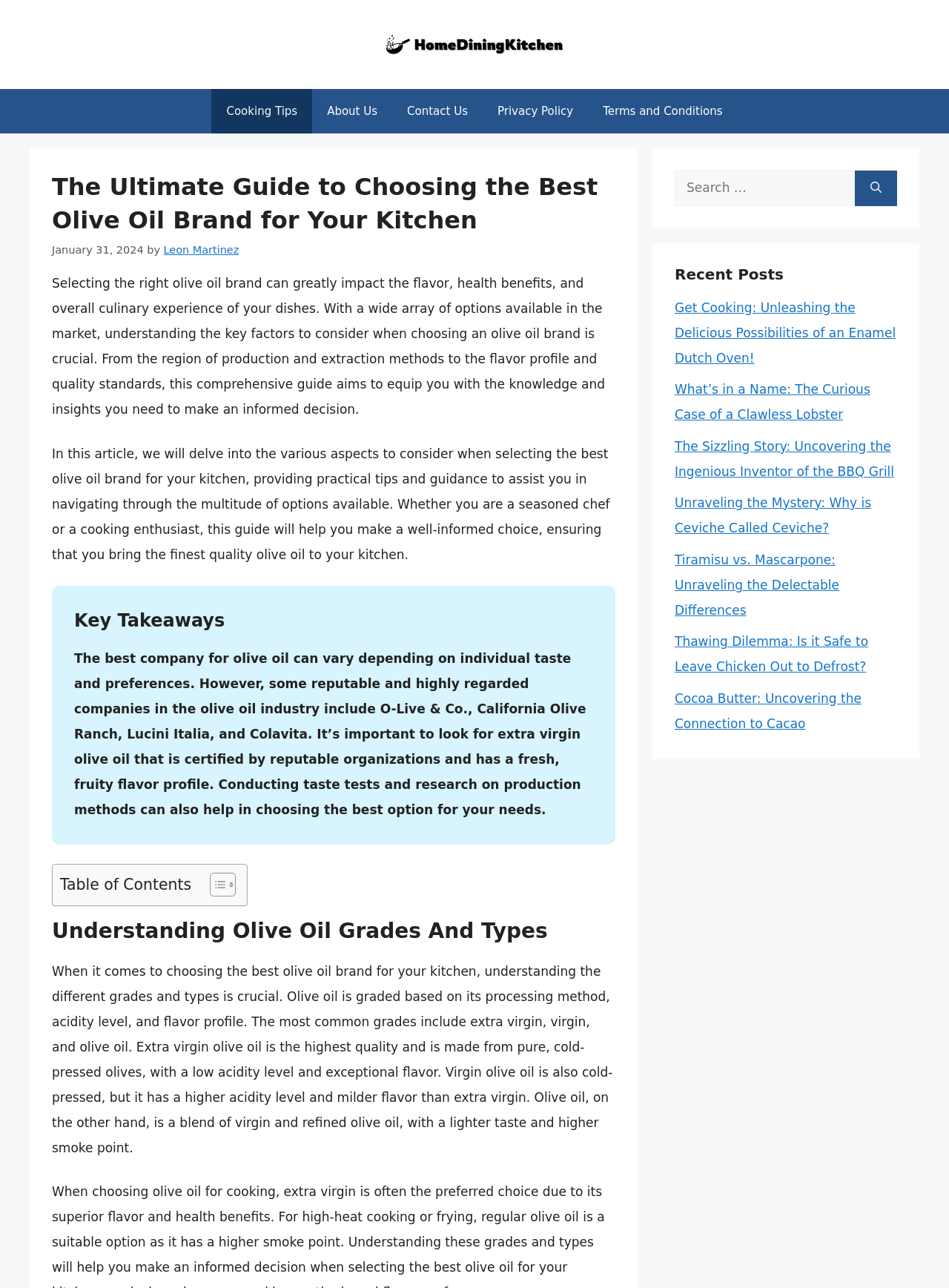Locate and extract the text of the main heading on the webpage.

The Ultimate Guide to Choosing the Best Olive Oil Brand for Your Kitchen